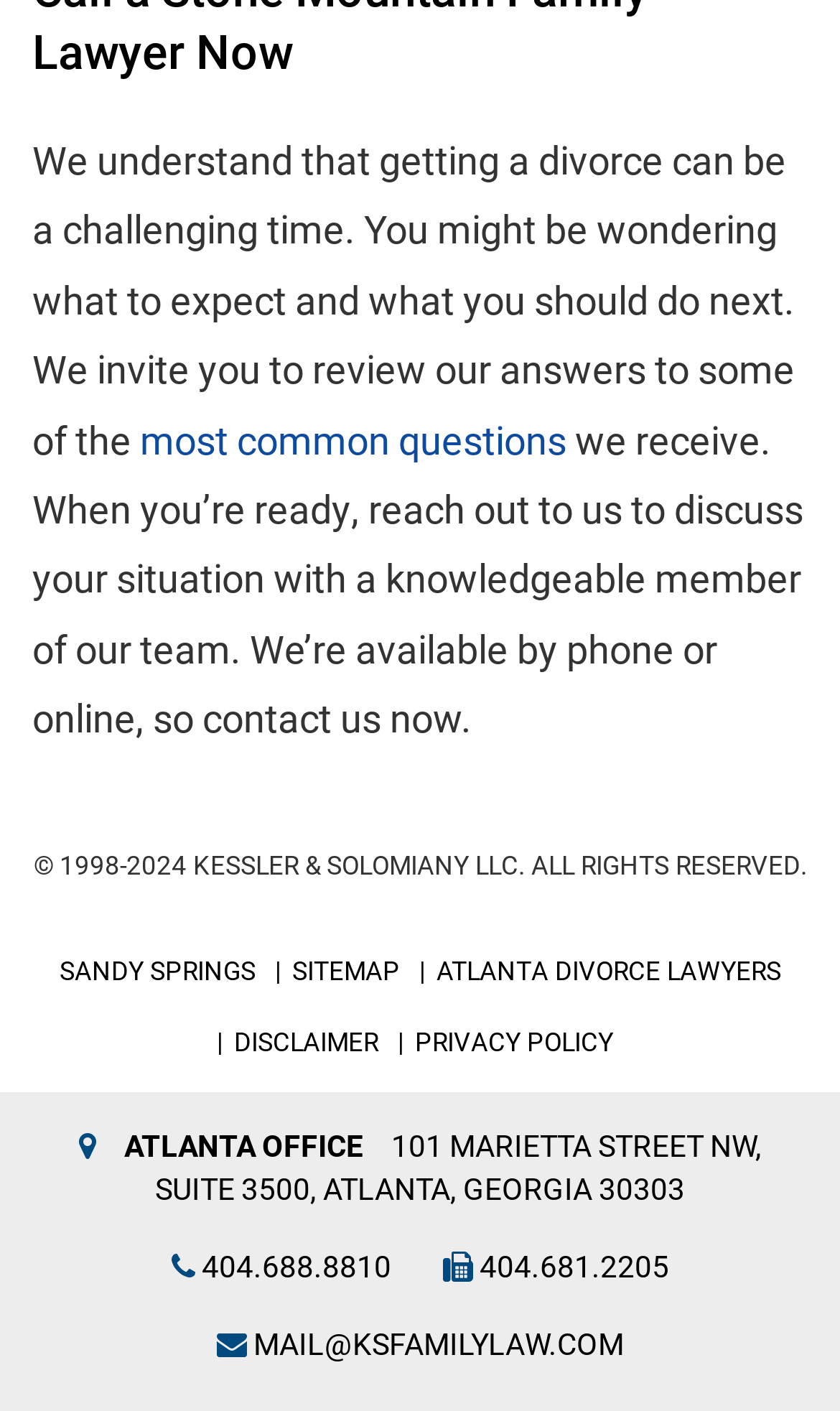What is the email address of the law firm?
Kindly offer a comprehensive and detailed response to the question.

The email address of the law firm can be found in the contact information section, which lists the email address as 'MAIL@KSFAMILYLAW.COM'.